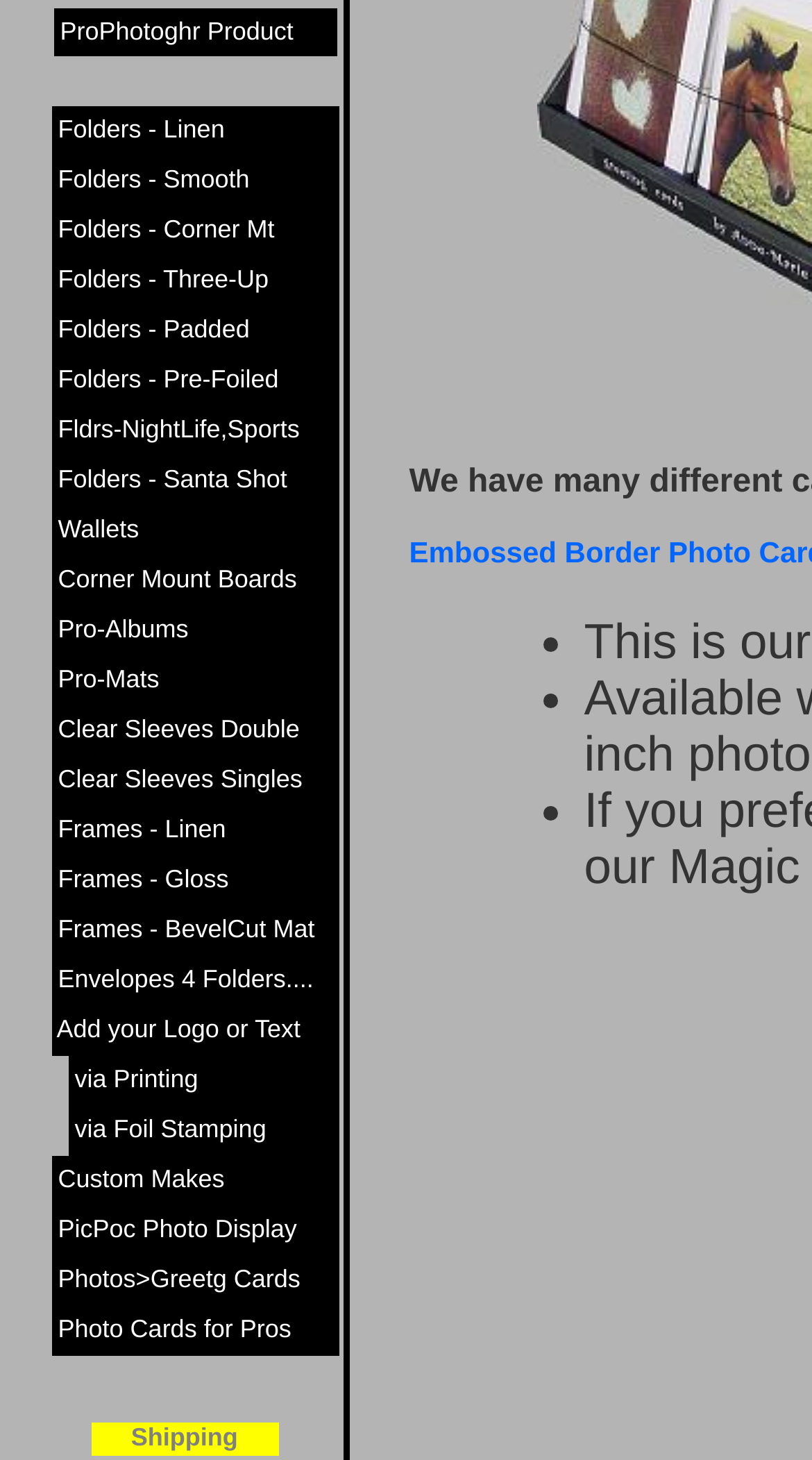Find the bounding box coordinates of the UI element according to this description: "Folders - Corner Mt".

[0.071, 0.147, 0.338, 0.167]